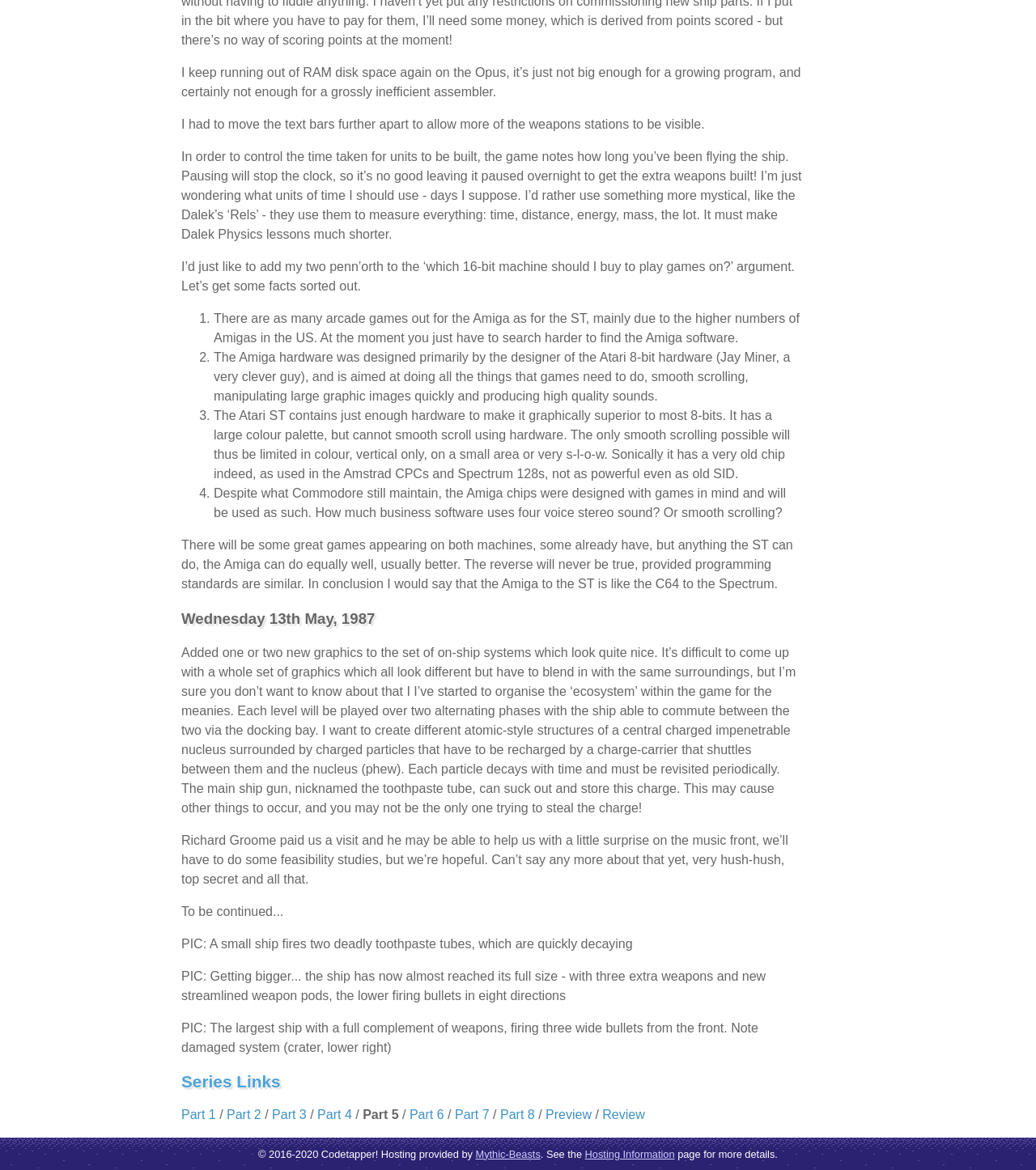Could you find the bounding box coordinates of the clickable area to complete this instruction: "Add the product to your cart"?

None